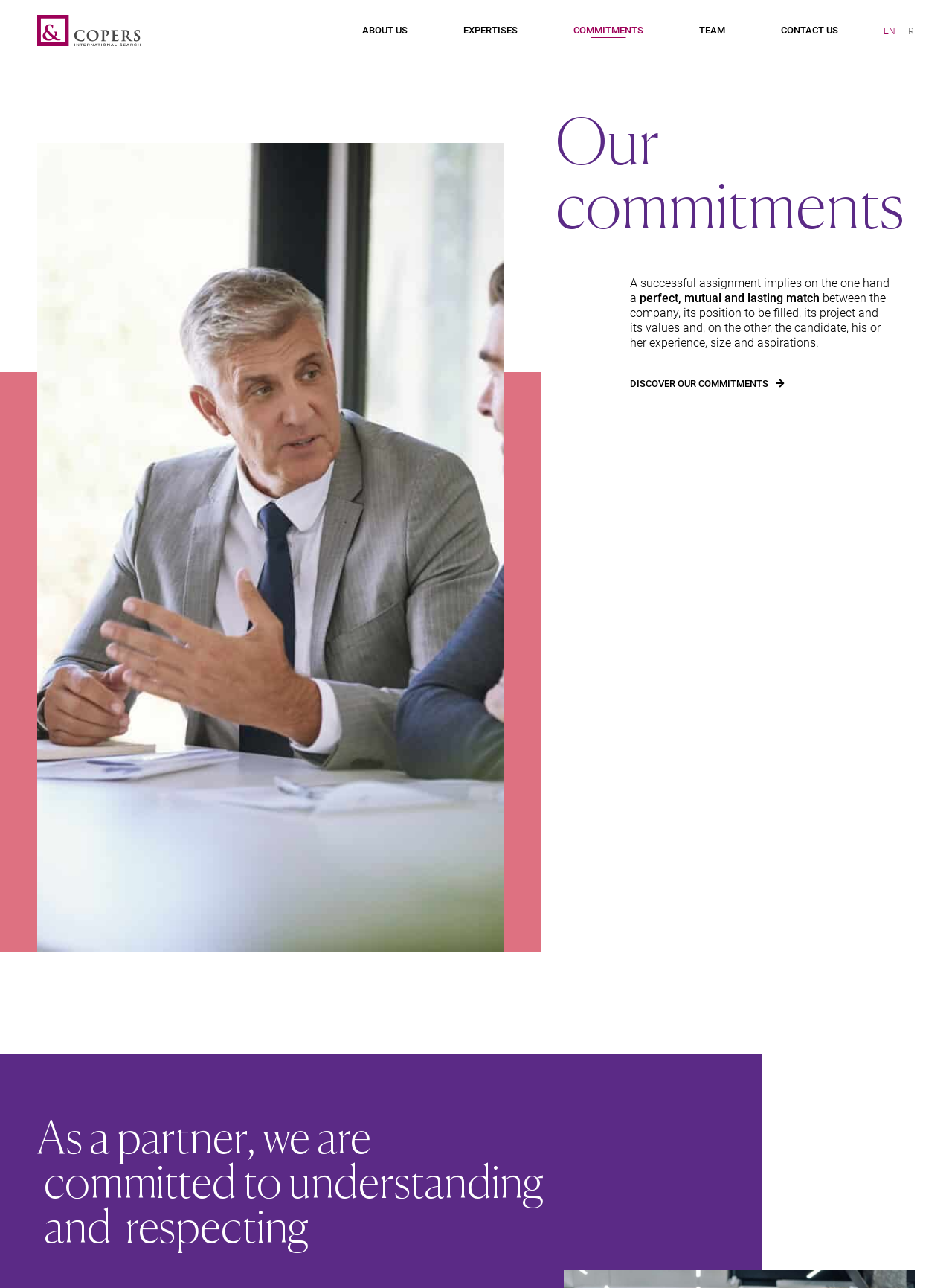Answer the following in one word or a short phrase: 
What is the company's approach to assignments?

Mutual and lasting match